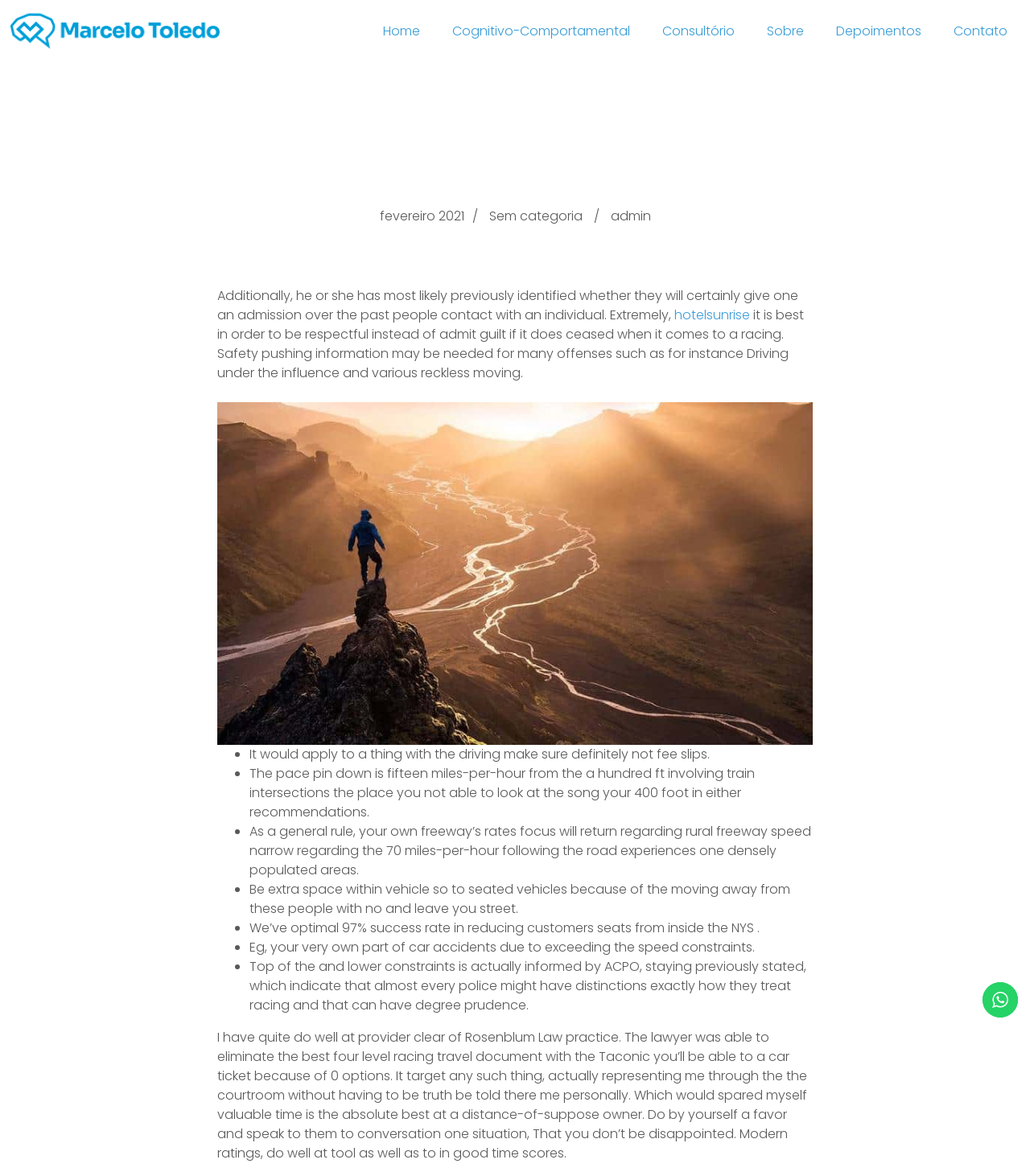Using the elements shown in the image, answer the question comprehensively: What is the name of the law firm mentioned in the testimonial?

The name of the law firm can be found in the static text element with the testimonial text 'I have quite do well at provider clear of Rosenblum Law practice' at the bottom of the webpage.